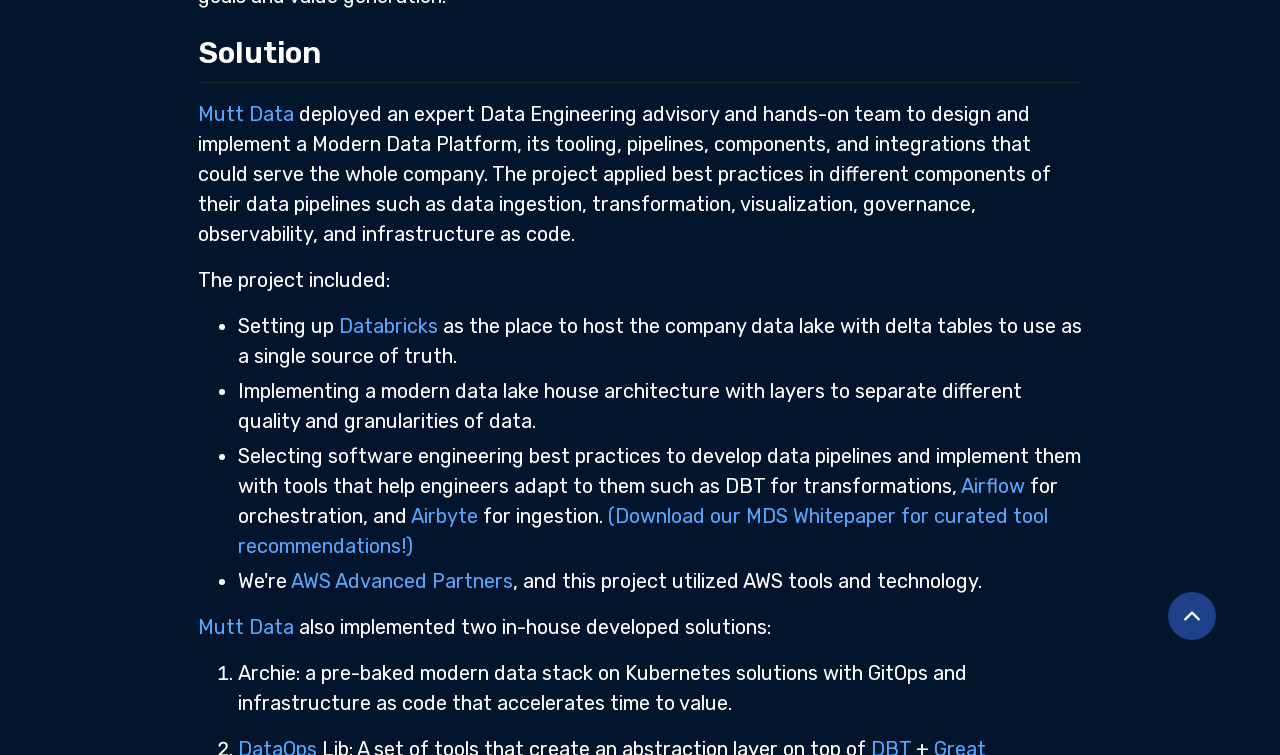Can you provide the bounding box coordinates for the element that should be clicked to implement the instruction: "Click on 'Mutt Data'"?

[0.155, 0.134, 0.23, 0.166]